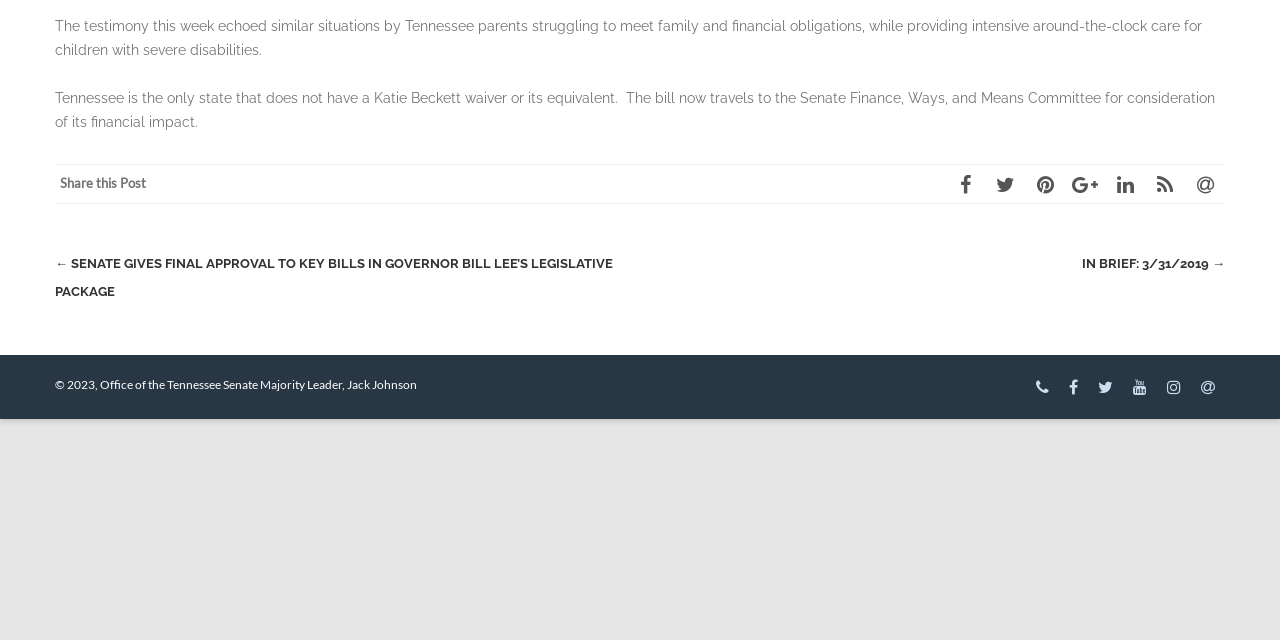Predict the bounding box for the UI component with the following description: "In Brief: 3/31/2019 →".

[0.845, 0.399, 0.957, 0.423]